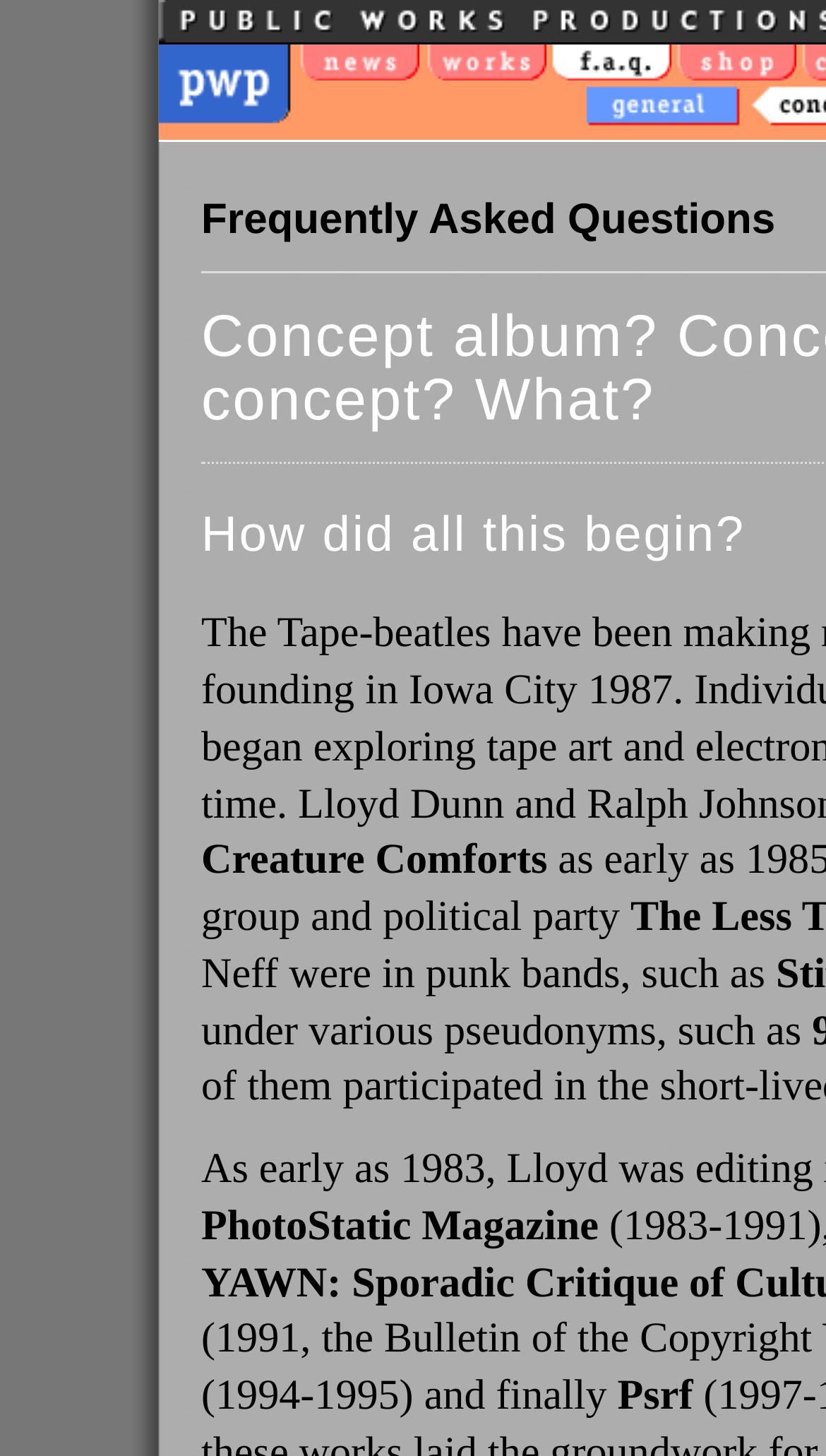Give an in-depth explanation of the webpage layout and content.

The webpage appears to be a gallery or portfolio page, featuring a collection of images and links. At the top, there is a small image, likely a logo or icon, positioned near the top-left corner of the page. Below this, there are five rows of images and links, arranged in a table-like structure. Each row contains four to five elements, alternating between images and links with accompanying images.

The images are relatively small, taking up about 10-15% of the page's width and 5-10% of its height. They are evenly spaced and aligned, with some images having corresponding links next to them. The links are likely navigation elements, allowing users to access more information or related content.

The overall layout is organized and structured, with a clear visual hierarchy. The images and links are neatly arranged, making it easy to scan and navigate the page. There are no prominent headings or blocks of text, suggesting that the focus is on showcasing the visual content.